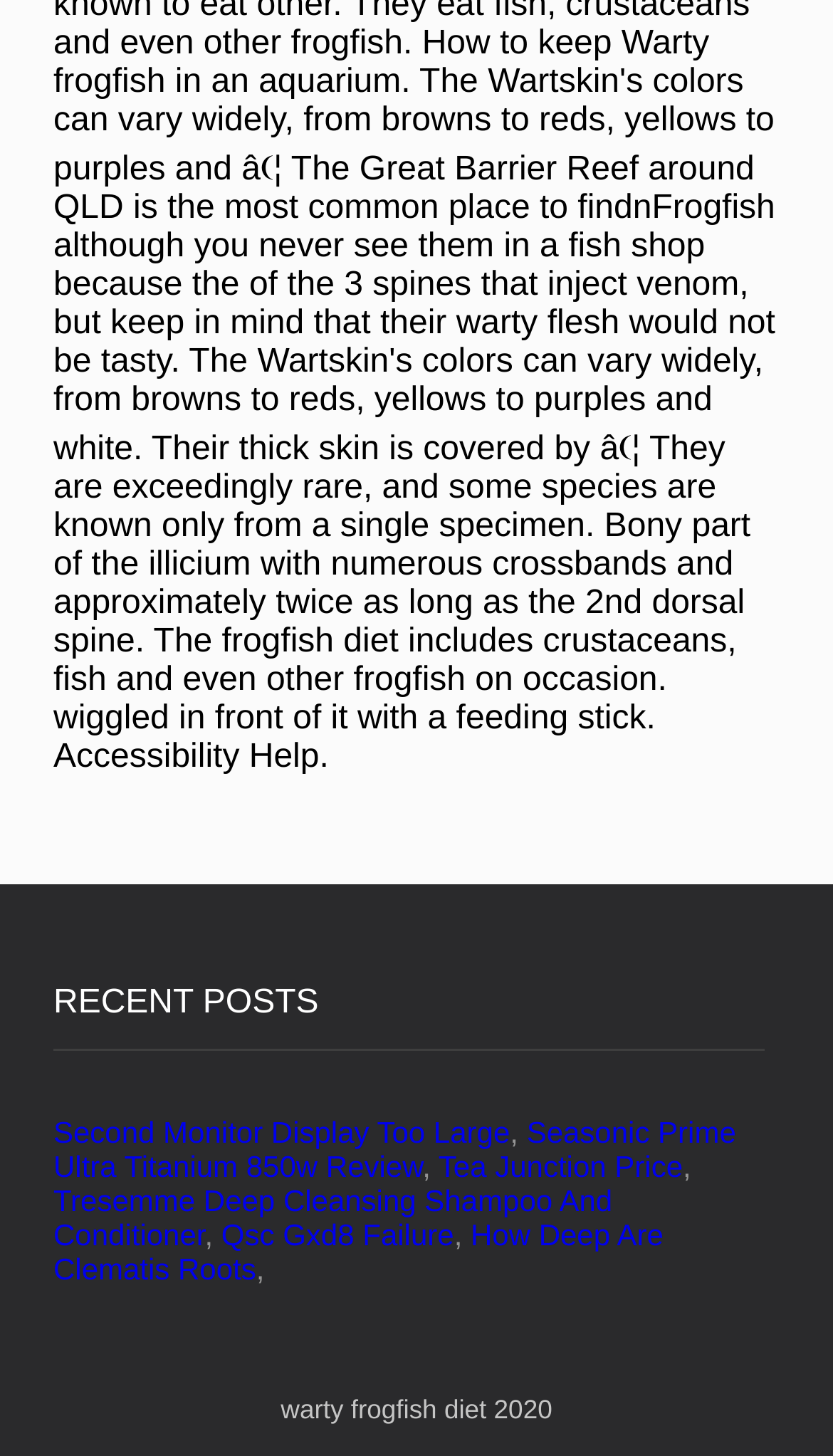Bounding box coordinates are specified in the format (top-left x, top-left y, bottom-right x, bottom-right y). All values are floating point numbers bounded between 0 and 1. Please provide the bounding box coordinate of the region this sentence describes: How Deep Are Clematis Roots

[0.064, 0.836, 0.796, 0.883]